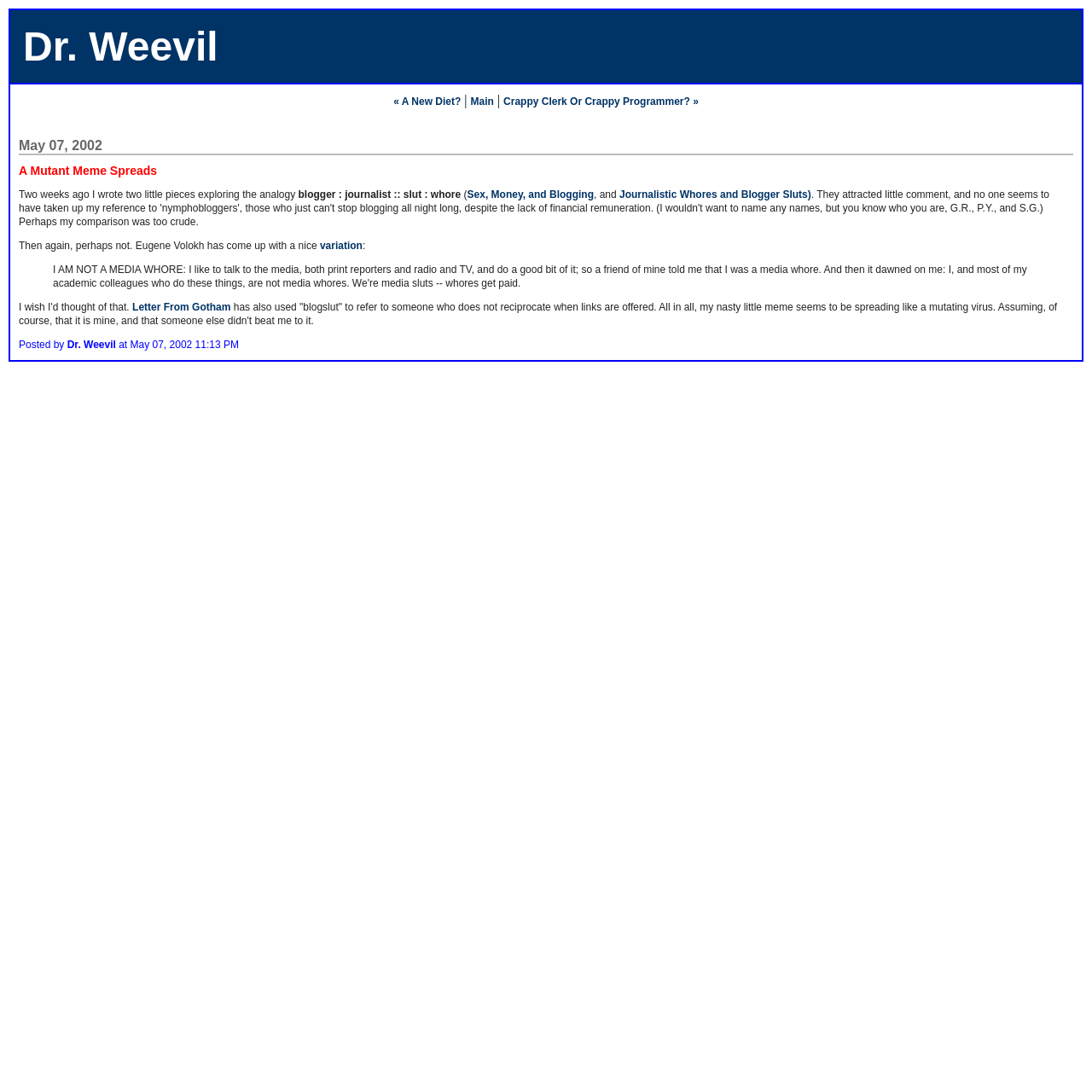Who is the author of the blog post?
Based on the screenshot, respond with a single word or phrase.

Dr. Weevil